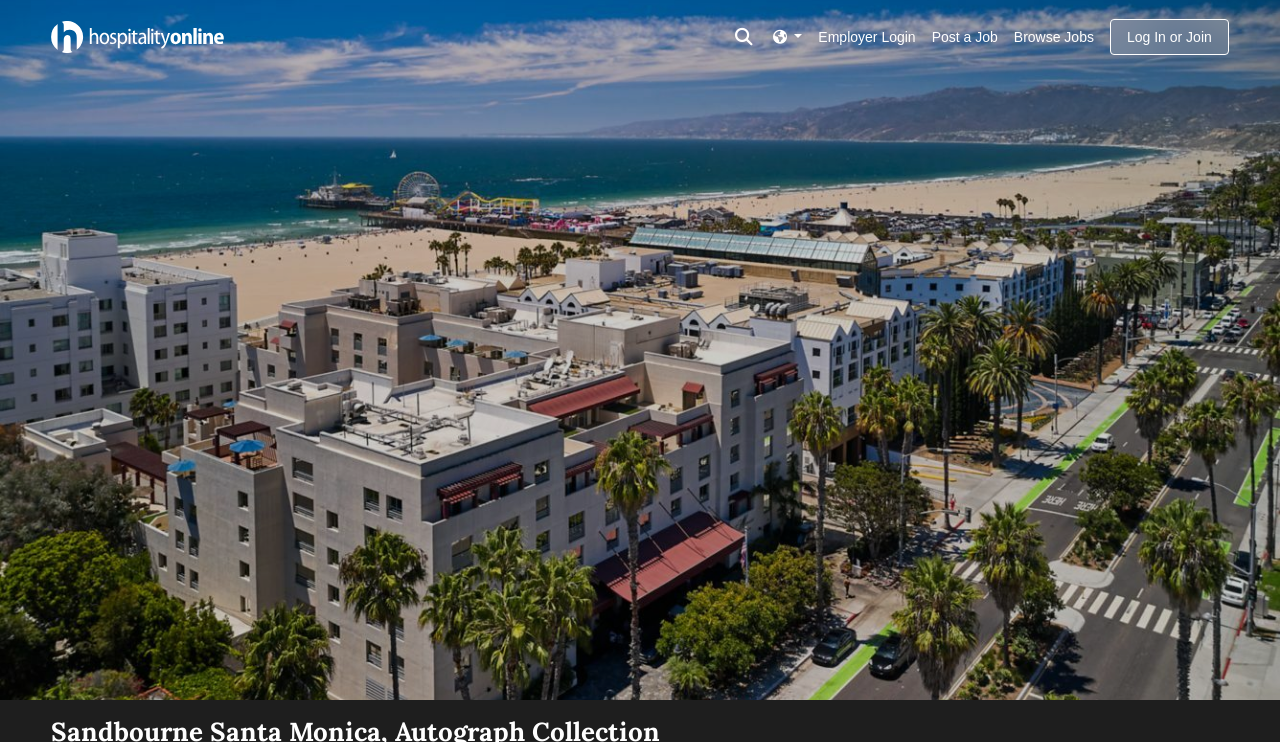Please identify and generate the text content of the webpage's main heading.

Sandbourne Santa Monica, Autograph Collection